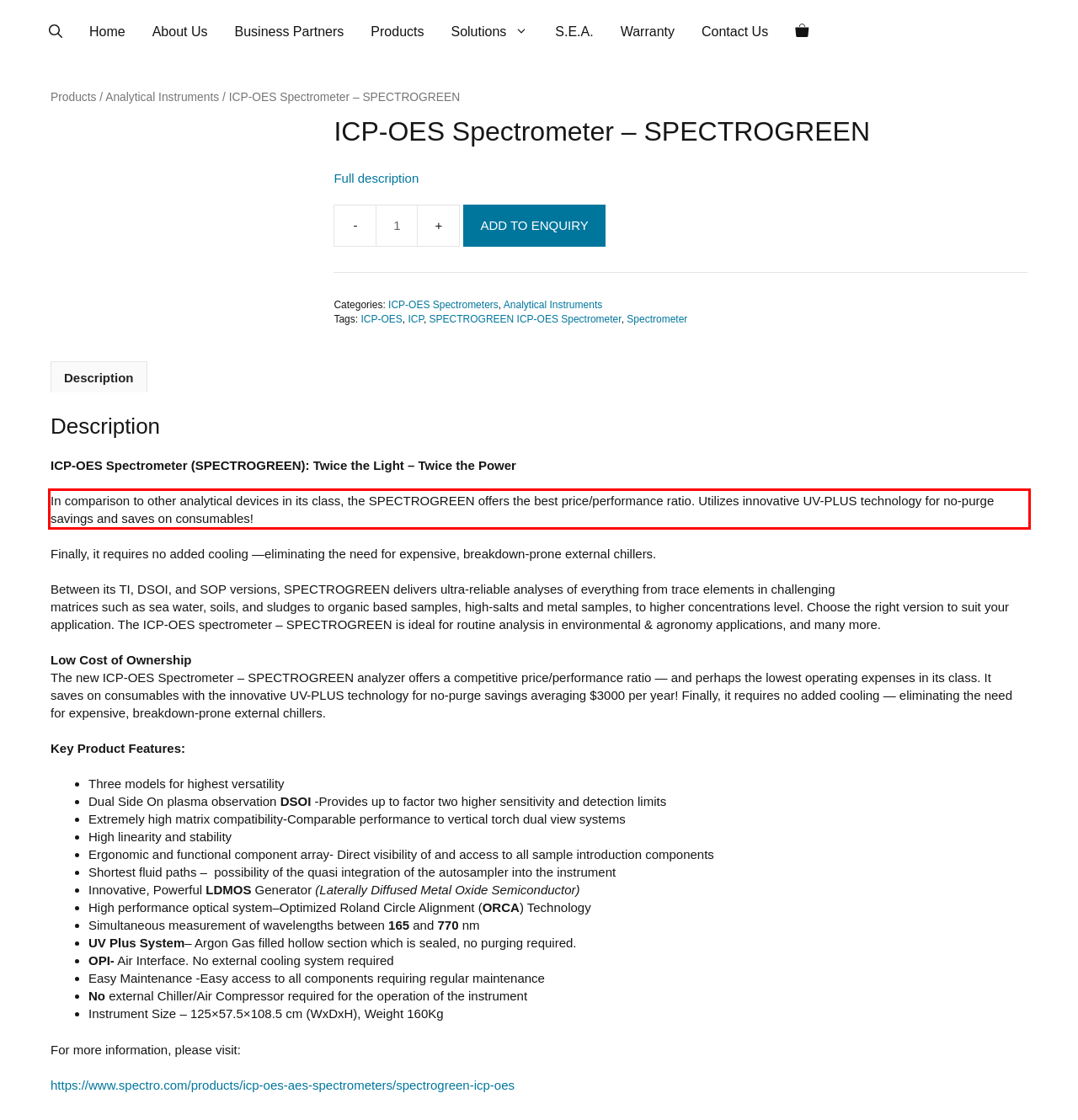There is a UI element on the webpage screenshot marked by a red bounding box. Extract and generate the text content from within this red box.

In comparison to other analytical devices in its class, the SPECTROGREEN offers the best price/performance ratio. Utilizes innovative UV-PLUS technology for no-purge savings and saves on consumables!